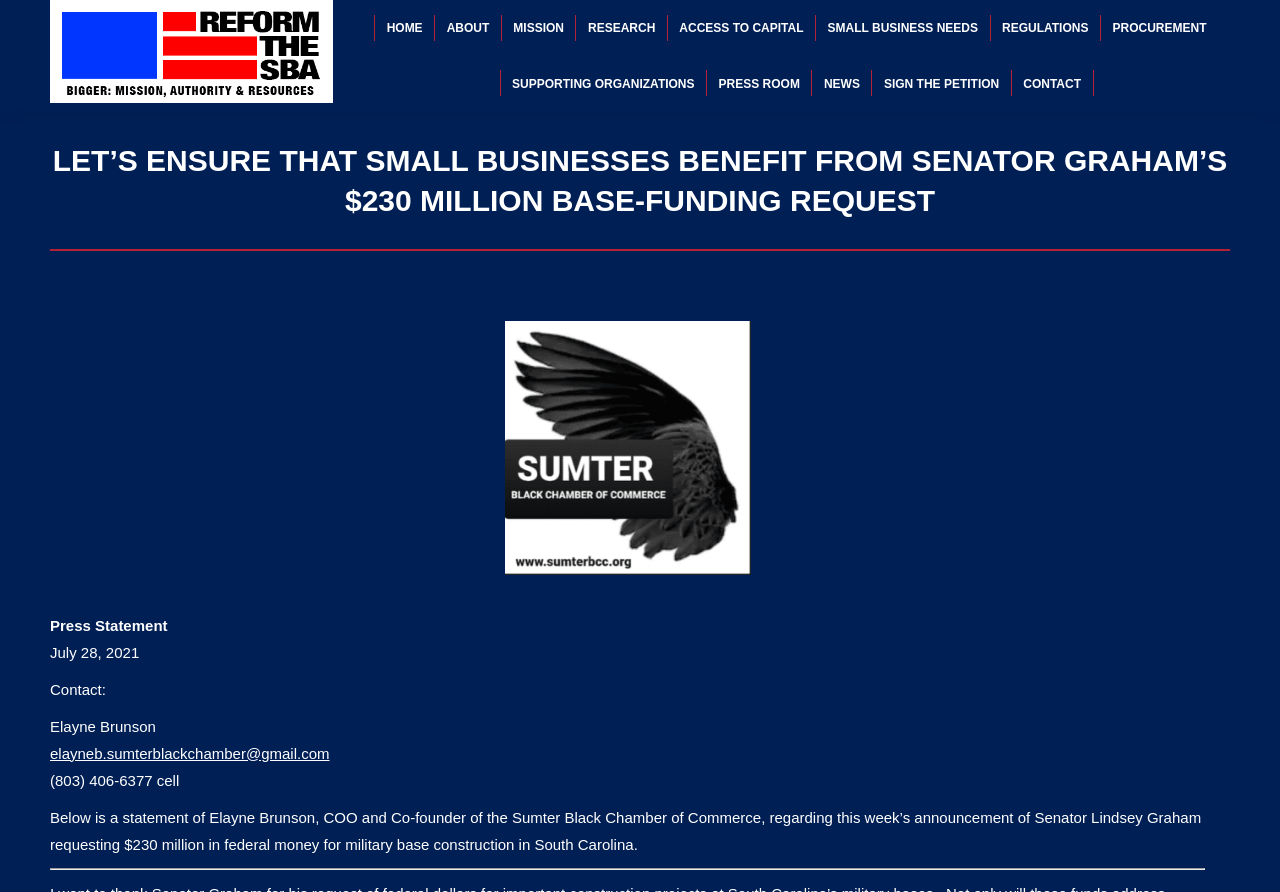What is the phone number provided in the contact information?
Look at the screenshot and respond with one word or a short phrase.

(803) 406-6377